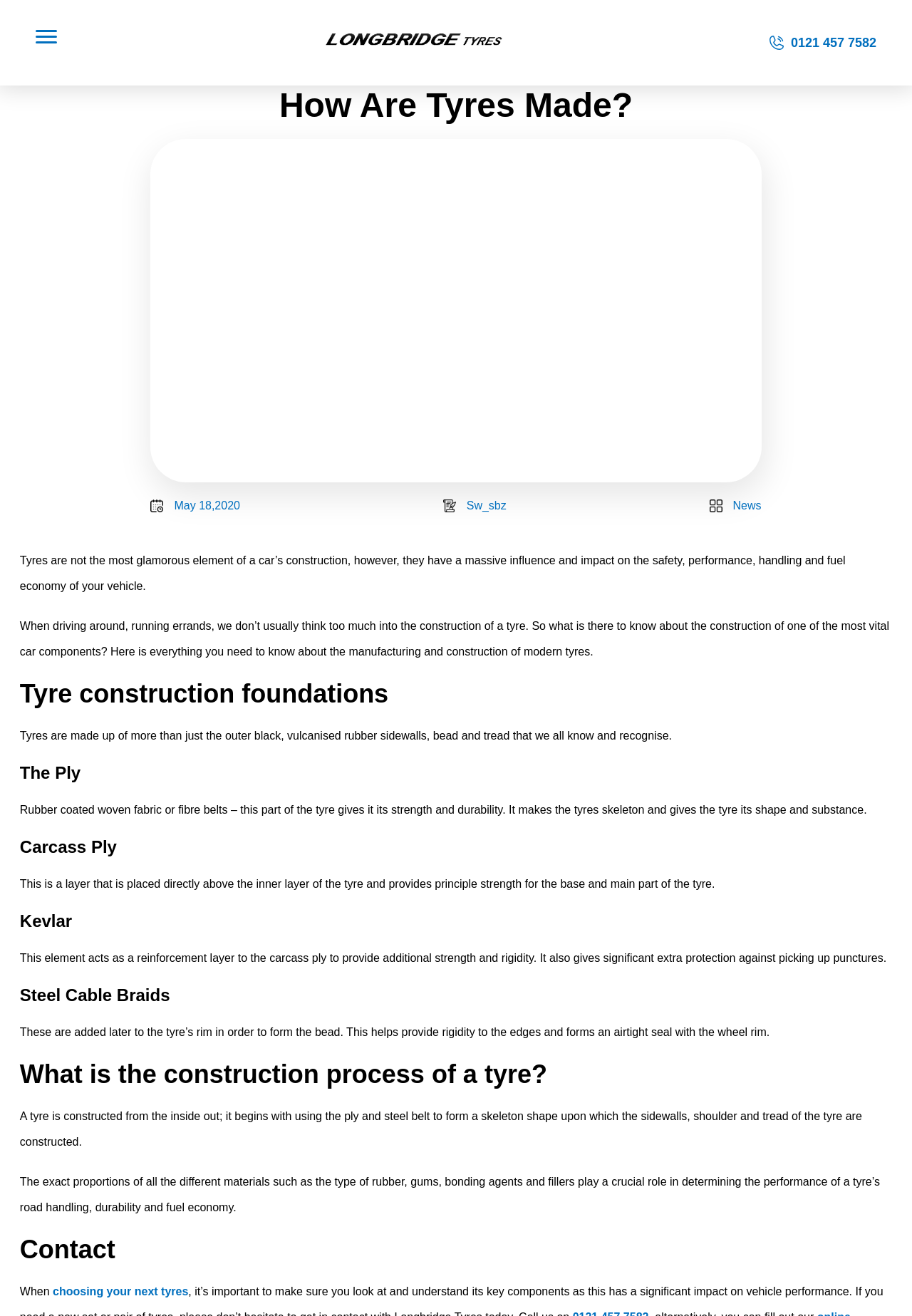Please find and generate the text of the main header of the webpage.

How Are Tyres Made?